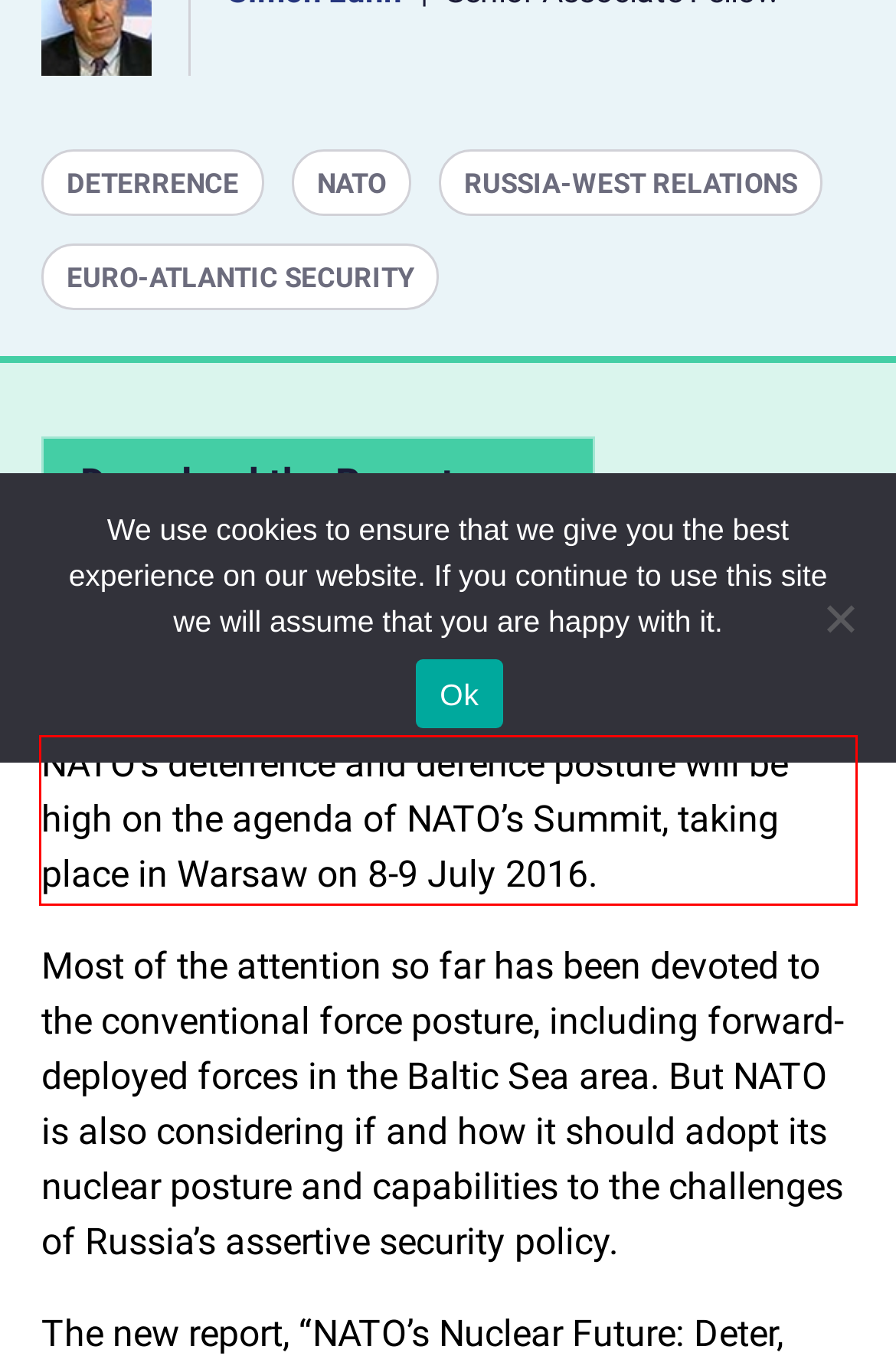There is a UI element on the webpage screenshot marked by a red bounding box. Extract and generate the text content from within this red box.

NATO’s deterrence and defence posture will be high on the agenda of NATO’s Summit, taking place in Warsaw on 8-9 July 2016.